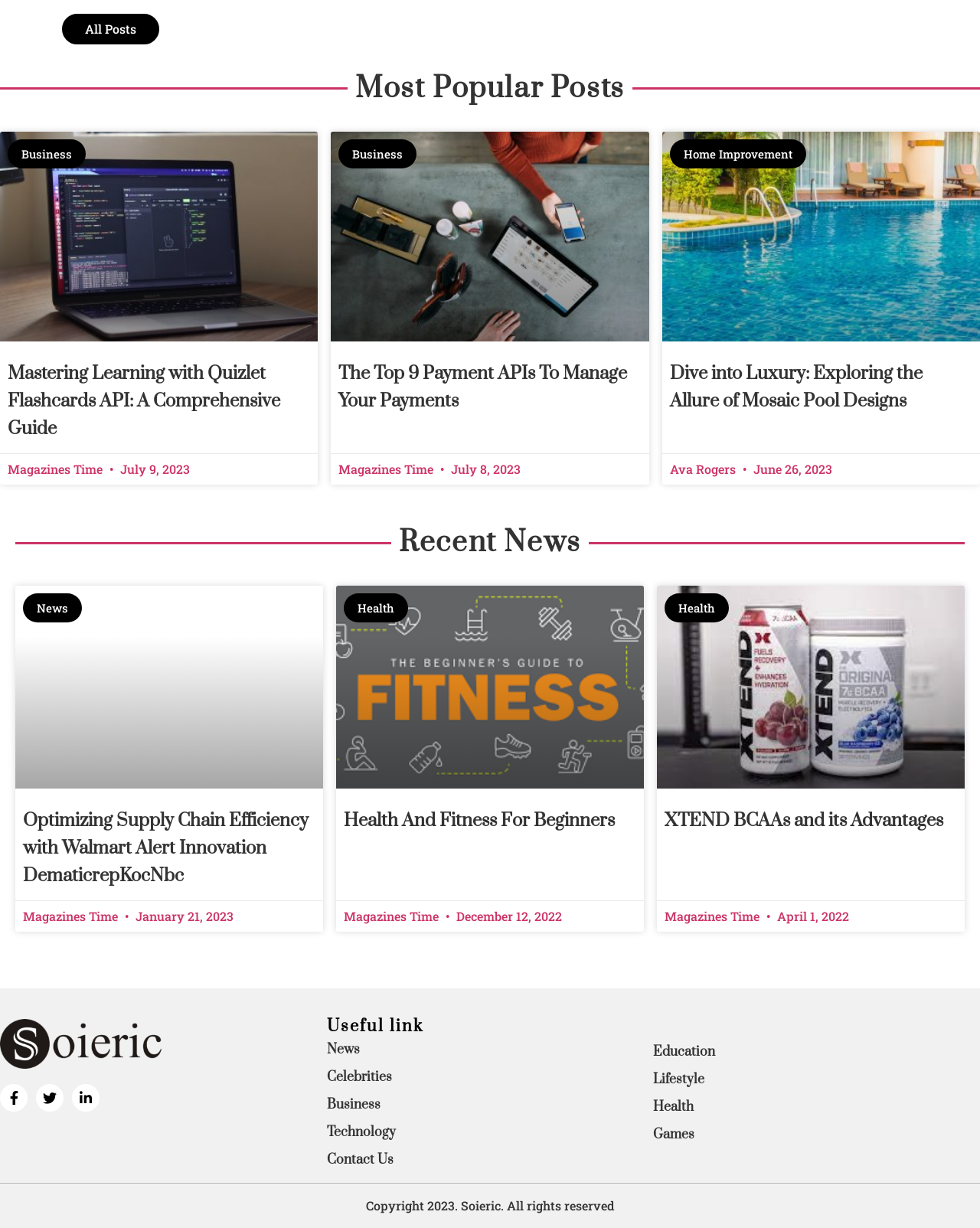Identify the bounding box for the element characterized by the following description: "Lifestyle".

[0.667, 0.873, 1.0, 0.885]